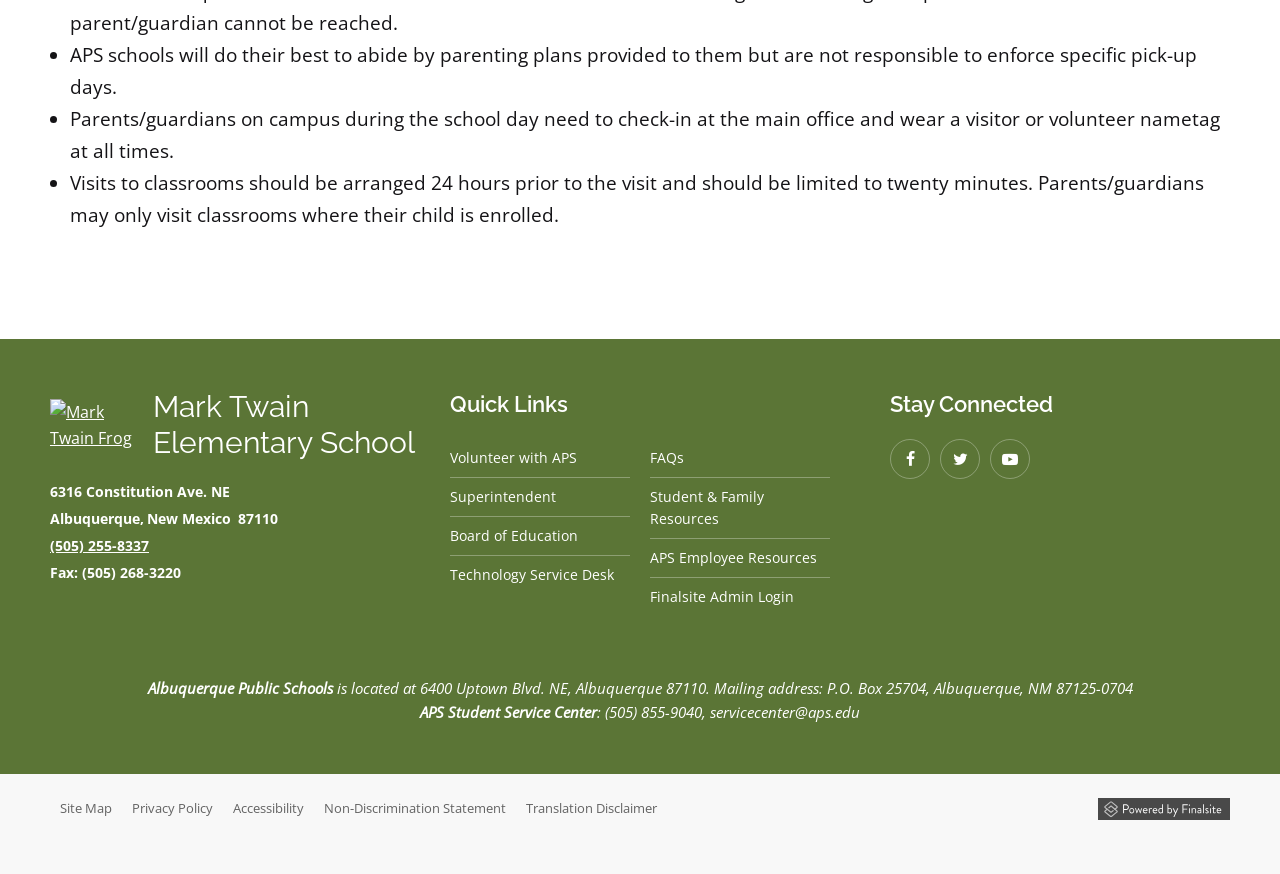Predict the bounding box for the UI component with the following description: "Student & Family Resources".

[0.508, 0.547, 0.648, 0.616]